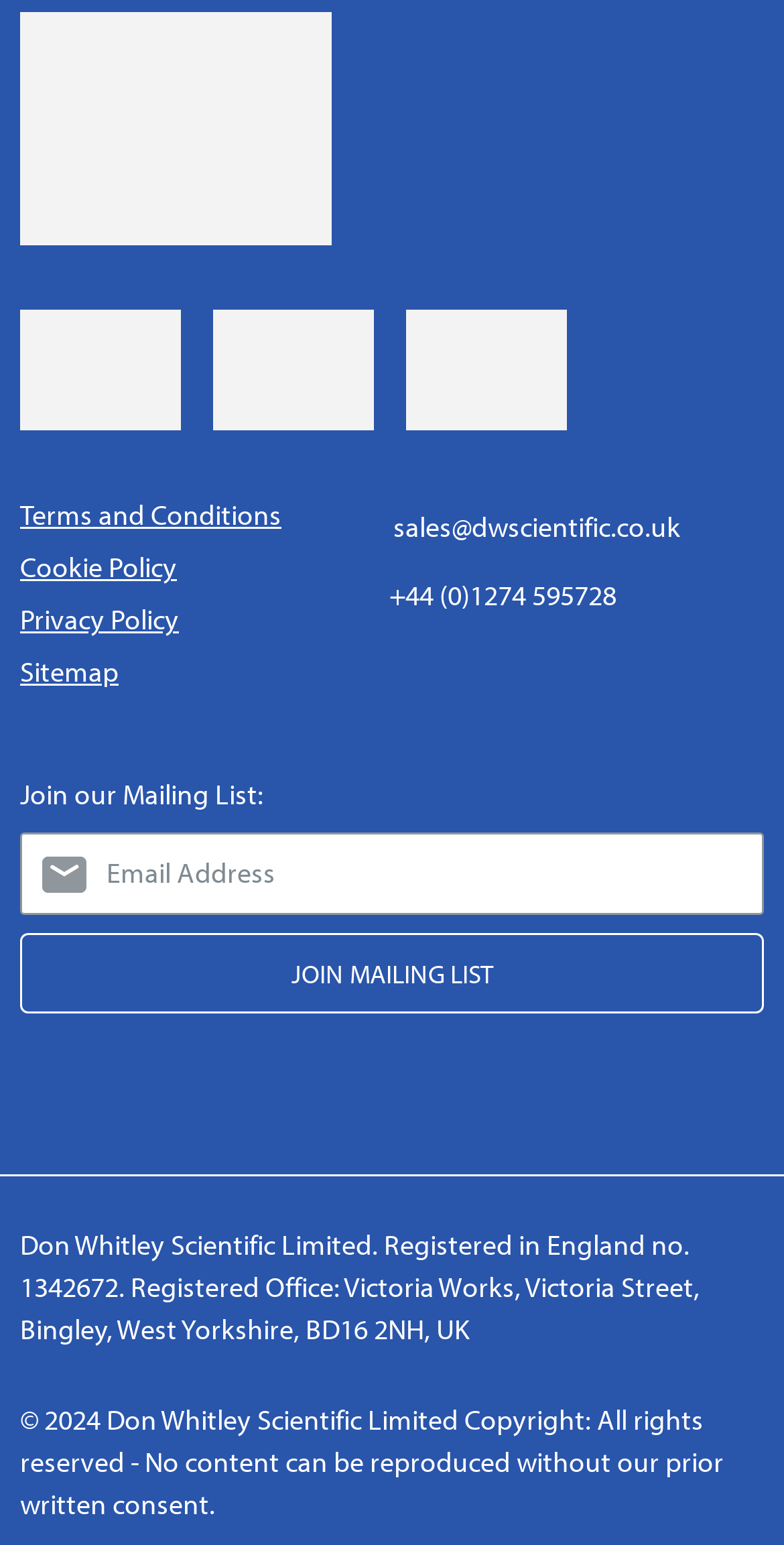Use the details in the image to answer the question thoroughly: 
What is the copyright year displayed on the webpage?

The copyright year displayed on the webpage is 2024, indicating that the content on this website is copyrighted by Don Whitley Scientific Limited until 2024.